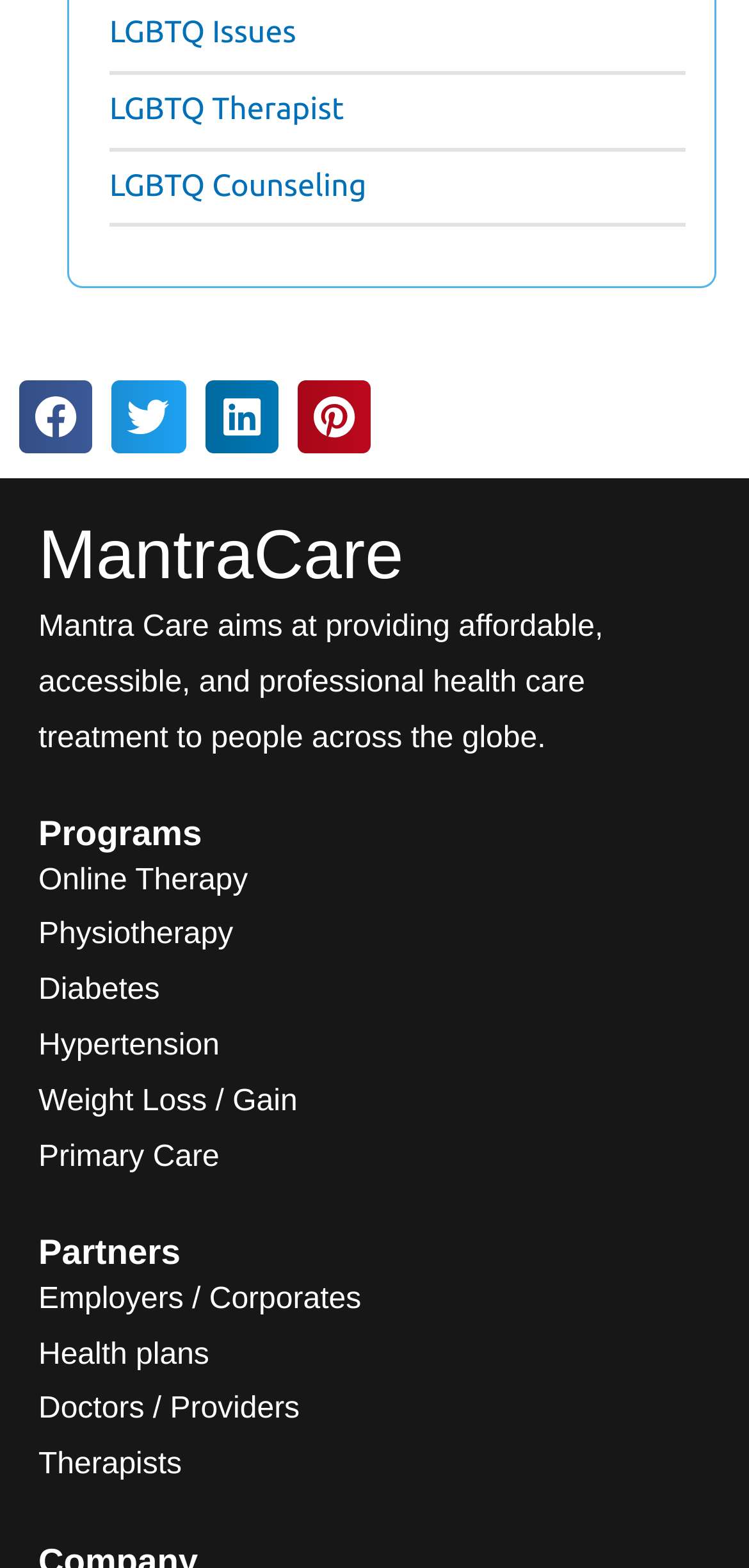Locate the bounding box coordinates of the clickable region necessary to complete the following instruction: "Learn about Diabetes". Provide the coordinates in the format of four float numbers between 0 and 1, i.e., [left, top, right, bottom].

[0.051, 0.621, 0.213, 0.642]